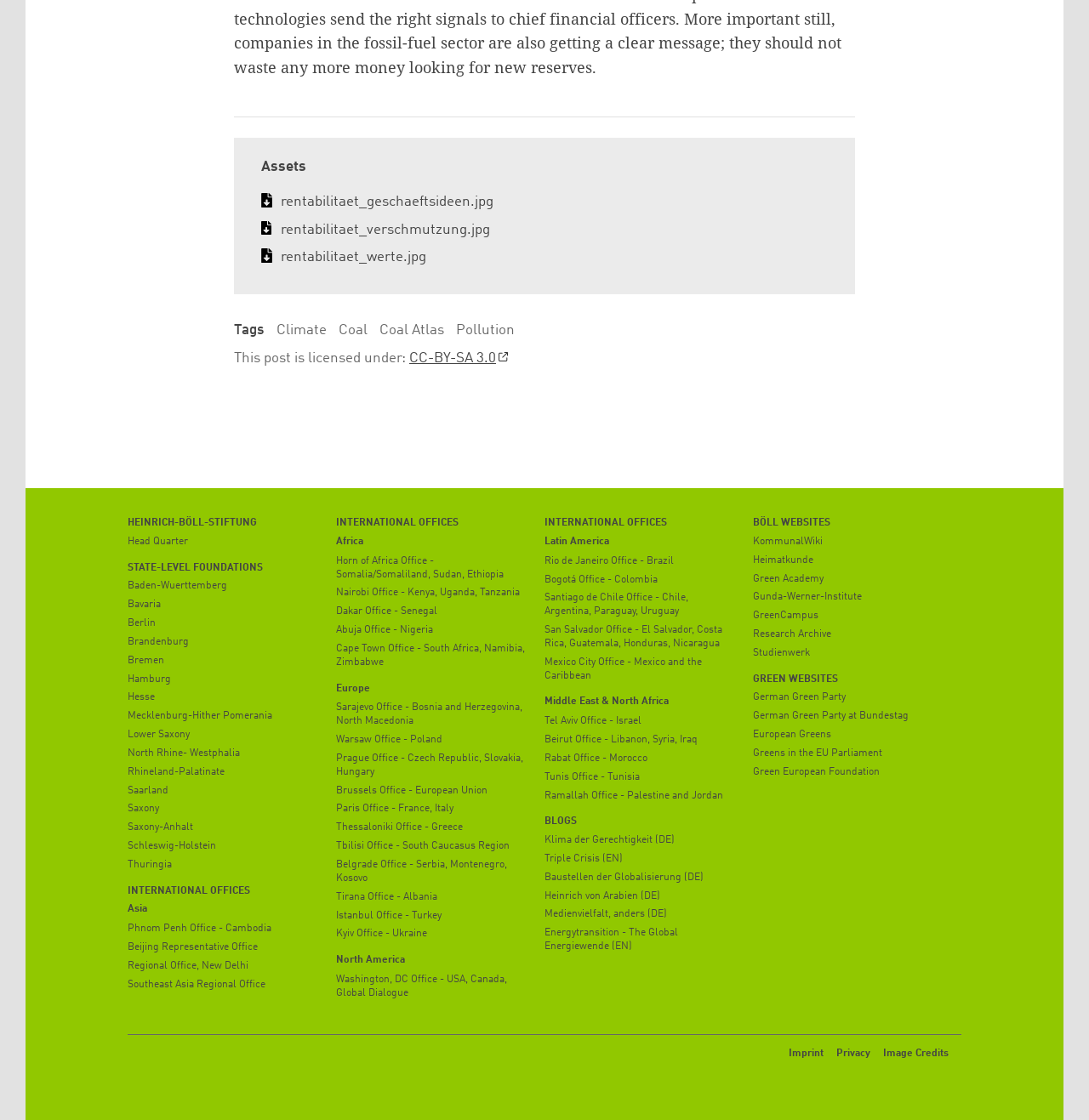Determine the bounding box coordinates of the UI element that matches the following description: "Tel Aviv Office - Israel". The coordinates should be four float numbers between 0 and 1 in the format [left, top, right, bottom].

[0.5, 0.639, 0.676, 0.651]